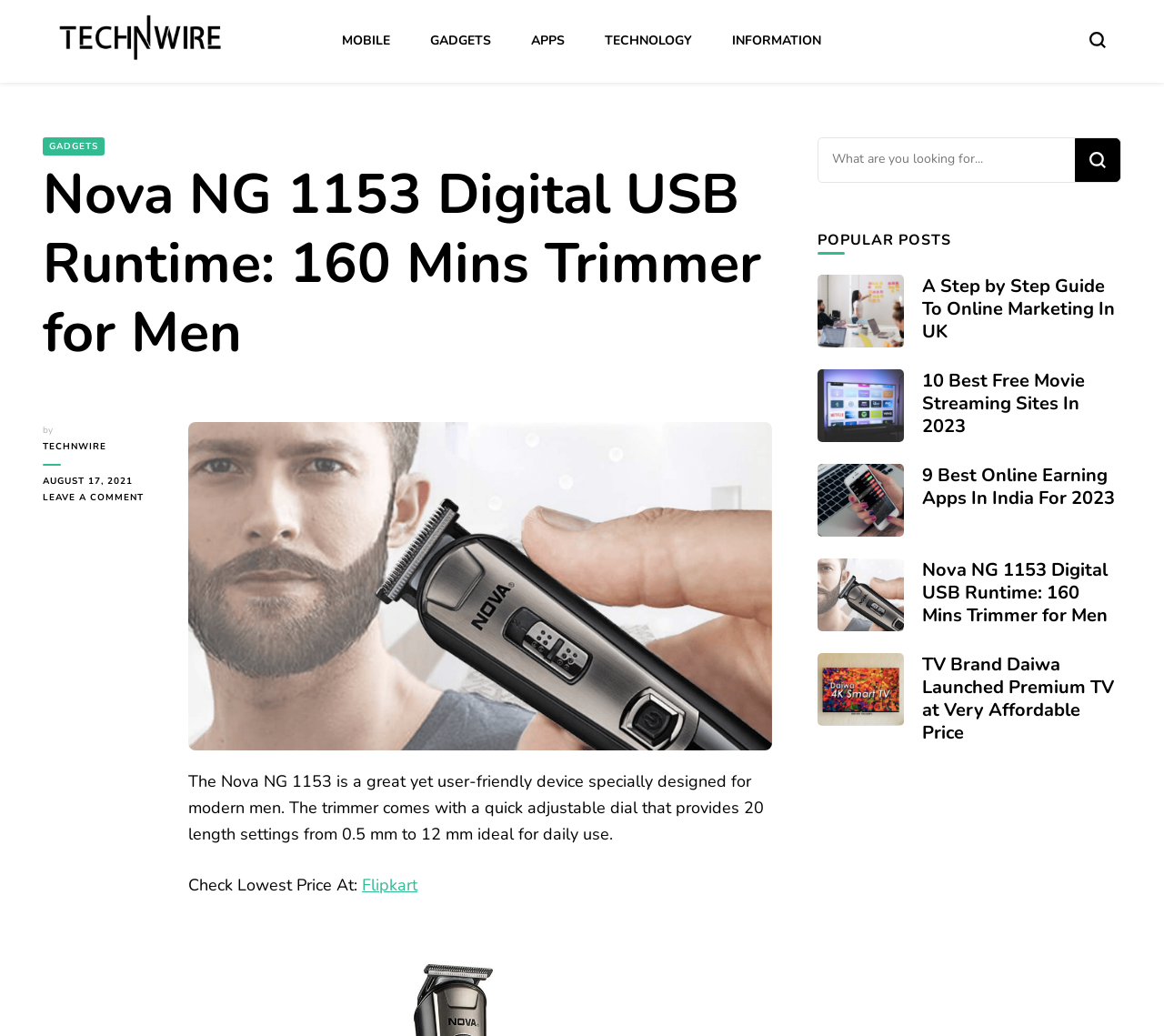What are the popular posts on this website?
Please ensure your answer is as detailed and informative as possible.

The popular posts on this website are listed under the heading 'POPULAR POSTS' and include links to 'Guide To Online Marketing In UK', 'Free Movie Streaming Sites', 'Best Online Earning Apps In India', 'Nova NG 1153 Trimmer For Men', and 'Daiwa D50162FL 50 Premium 4K Smart TV'.